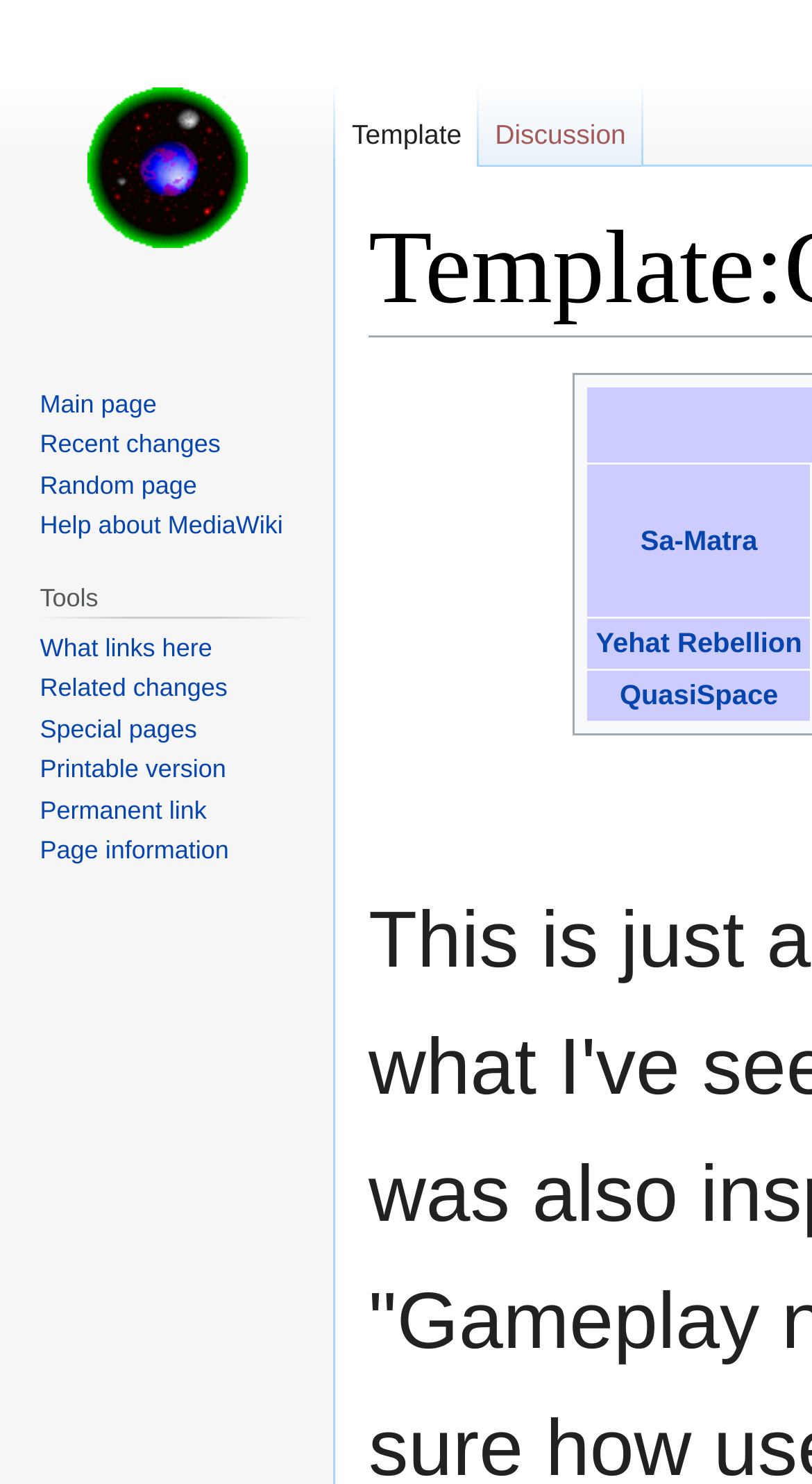How many links are there in the Tools section?
Using the image as a reference, answer the question with a short word or phrase.

7